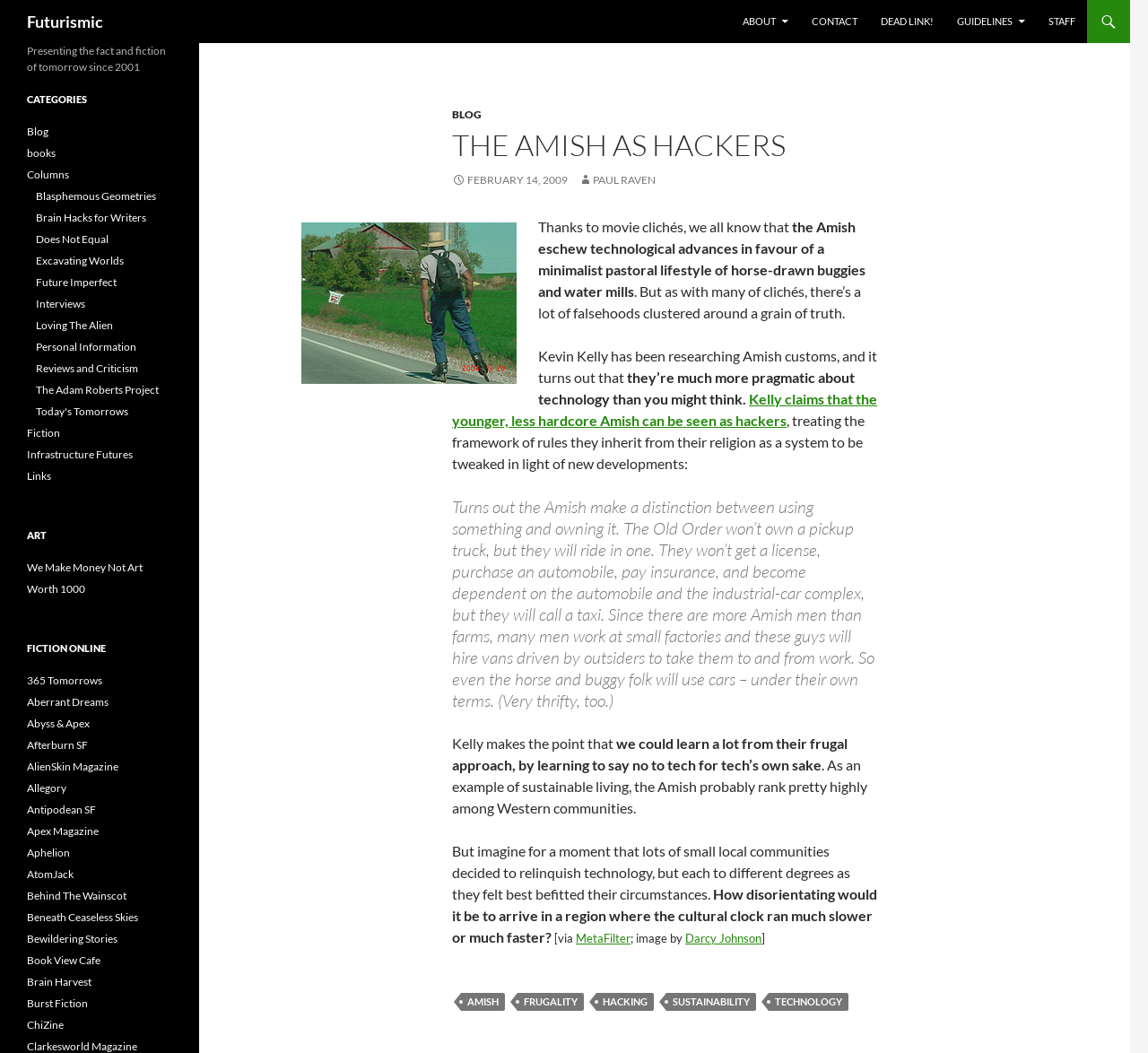Locate the bounding box coordinates of the element that needs to be clicked to carry out the instruction: "Check out the We Make Money Not Art link". The coordinates should be given as four float numbers ranging from 0 to 1, i.e., [left, top, right, bottom].

[0.023, 0.532, 0.124, 0.545]